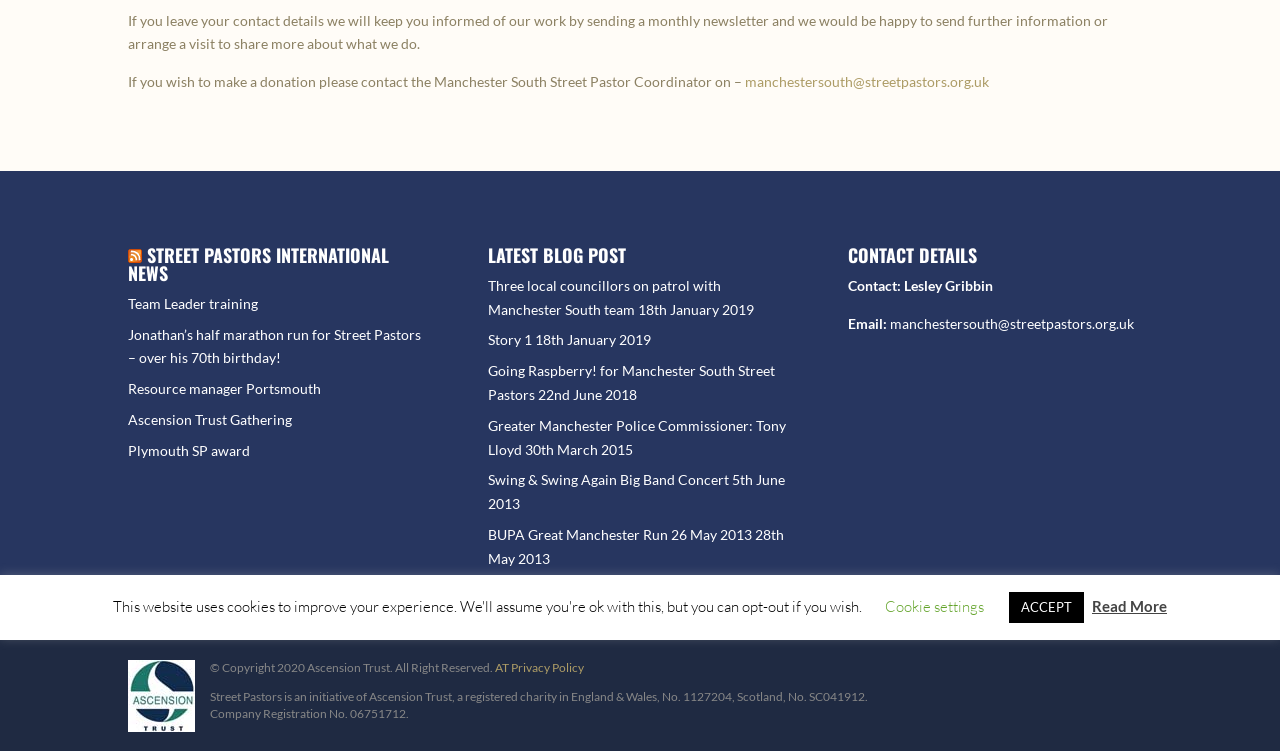Please determine the bounding box coordinates for the element with the description: "AT Privacy Policy".

[0.387, 0.879, 0.456, 0.899]